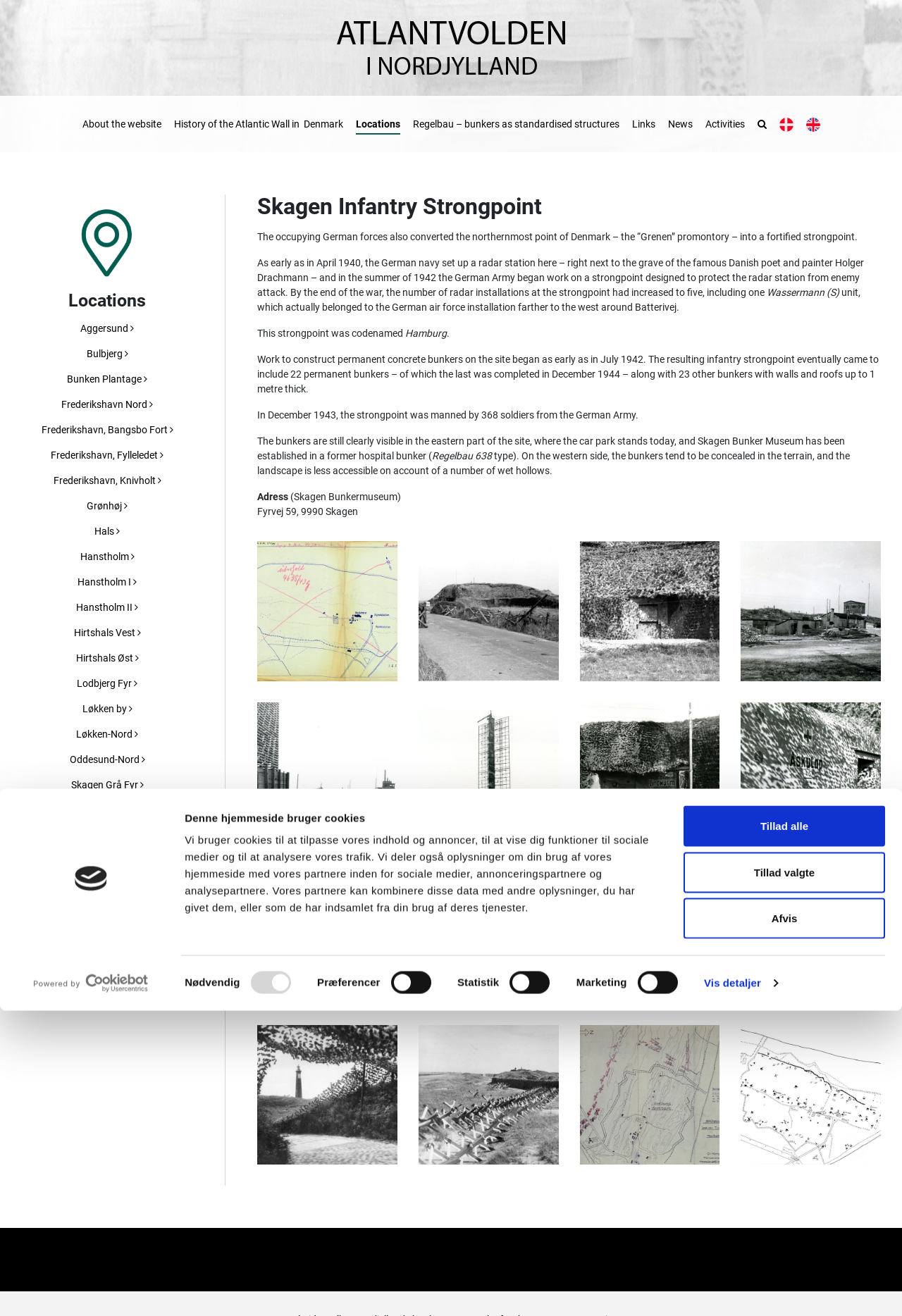Identify the bounding box coordinates for the element you need to click to achieve the following task: "Go to Locations". The coordinates must be four float values ranging from 0 to 1, formatted as [left, top, right, bottom].

[0.394, 0.09, 0.443, 0.102]